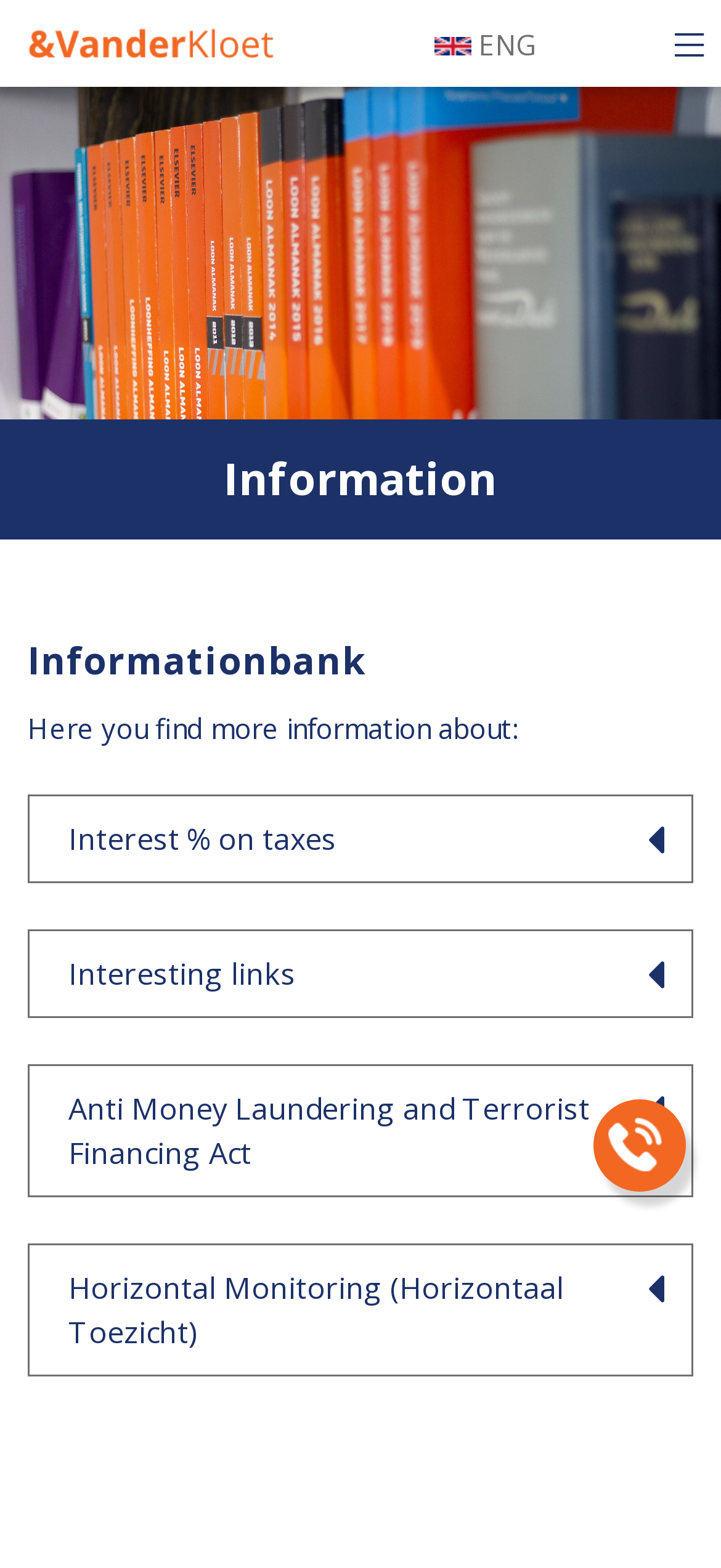Find the bounding box coordinates for the element that must be clicked to complete the instruction: "read about crypto currency". The coordinates should be four float numbers between 0 and 1, indicated as [left, top, right, bottom].

None